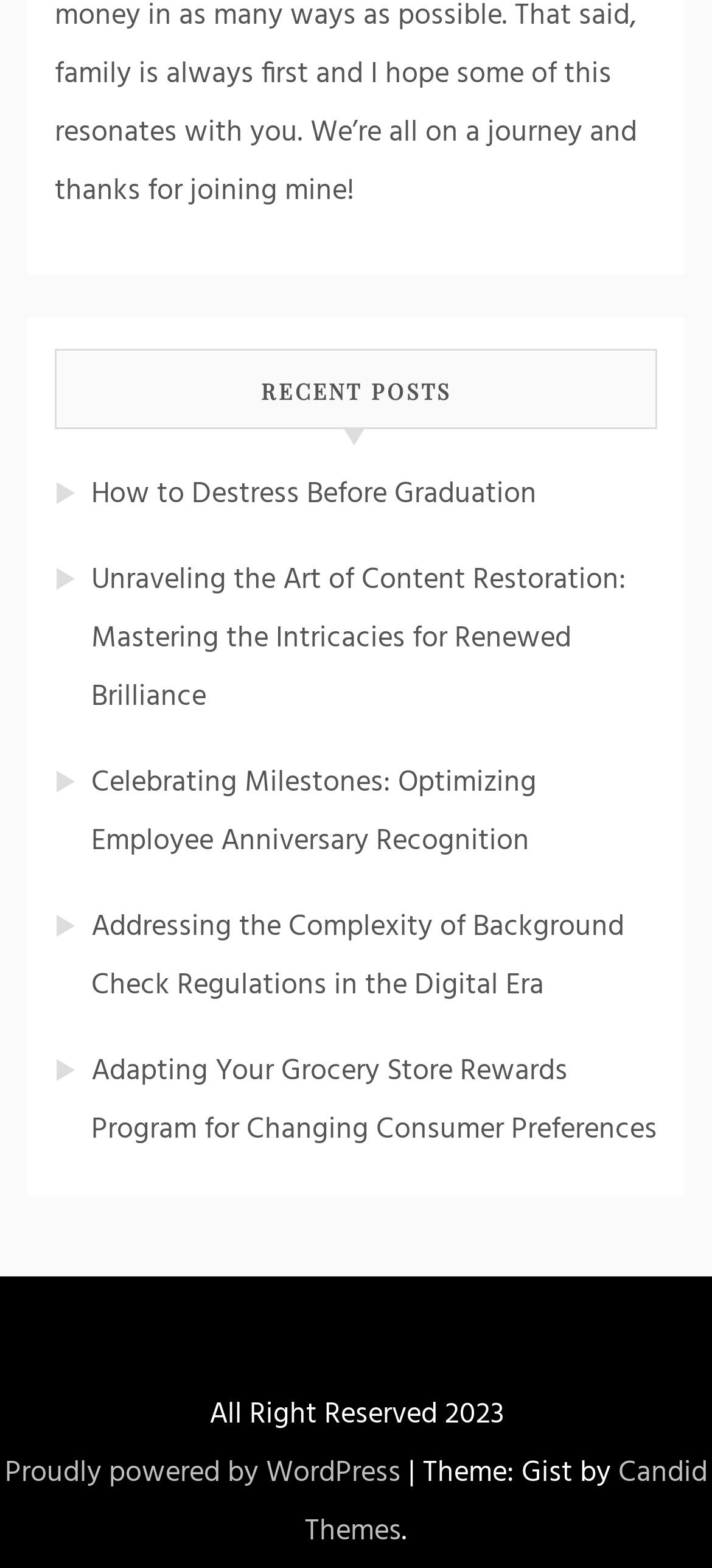Please give a succinct answer to the question in one word or phrase:
What is the platform used to power the website?

WordPress